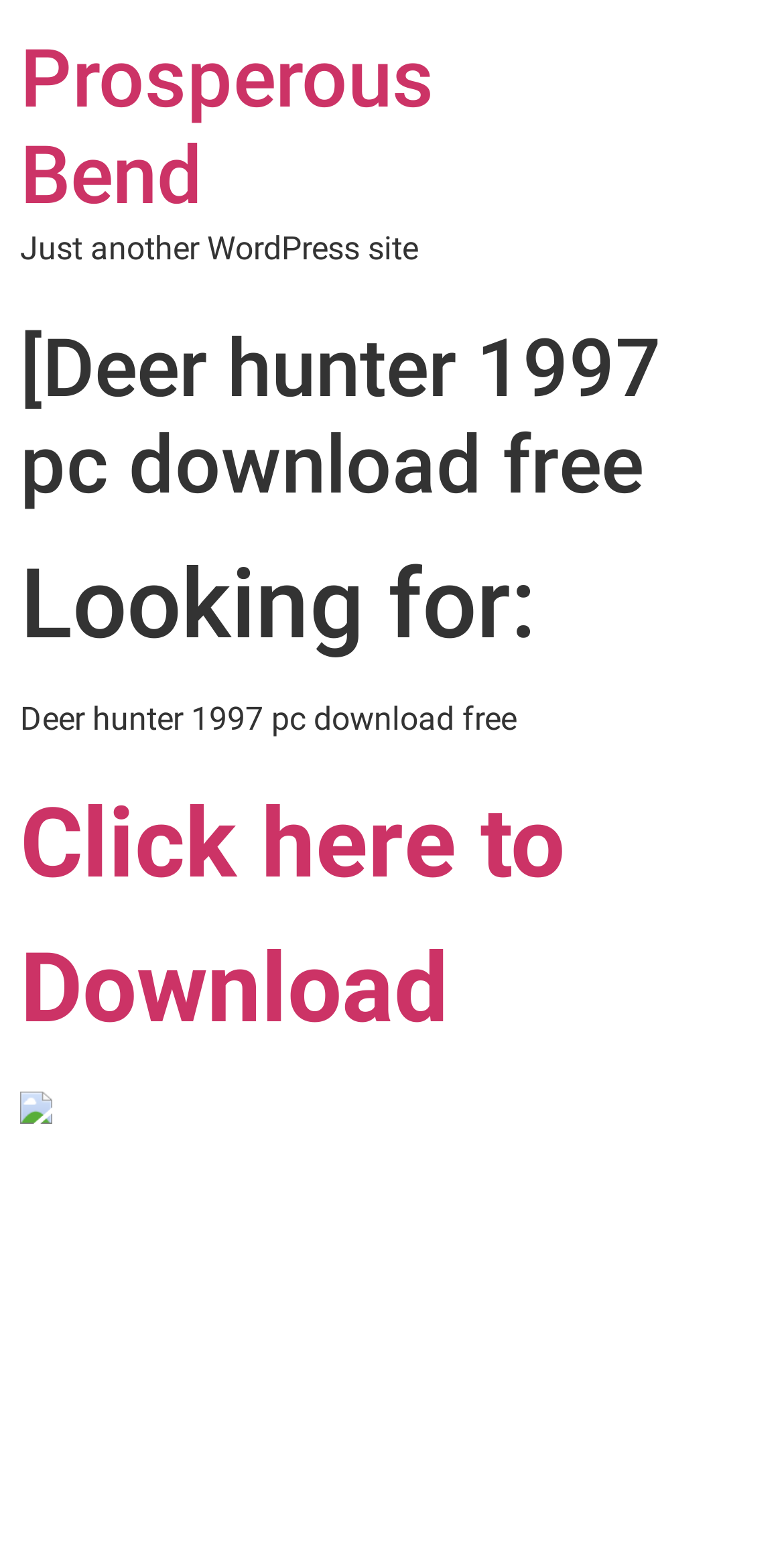Using the information in the image, give a detailed answer to the following question: Is there an image on the webpage?

The presence of an image on the webpage can be determined by looking at the image element that is a child of a link element. This image element does not have any text, but its presence suggests that there is an image on the webpage.